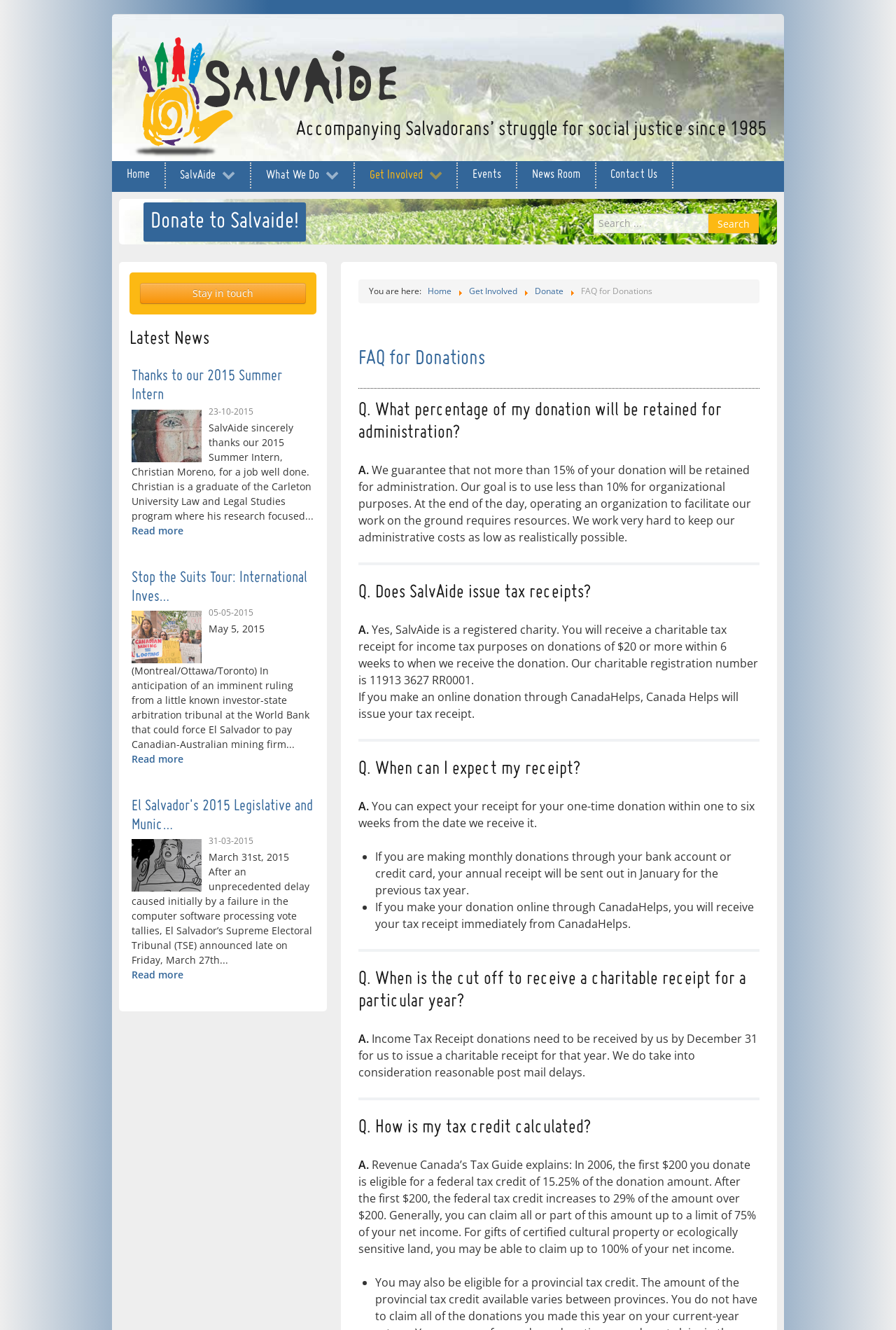Using the information in the image, give a detailed answer to the following question: What is the topic of the latest news article?

The latest news article can be found in the 'Latest News' section of the webpage. The topic of the article is 'Thanks to our 2015 Summer Intern', which is indicated by the heading element and the link to the full article.